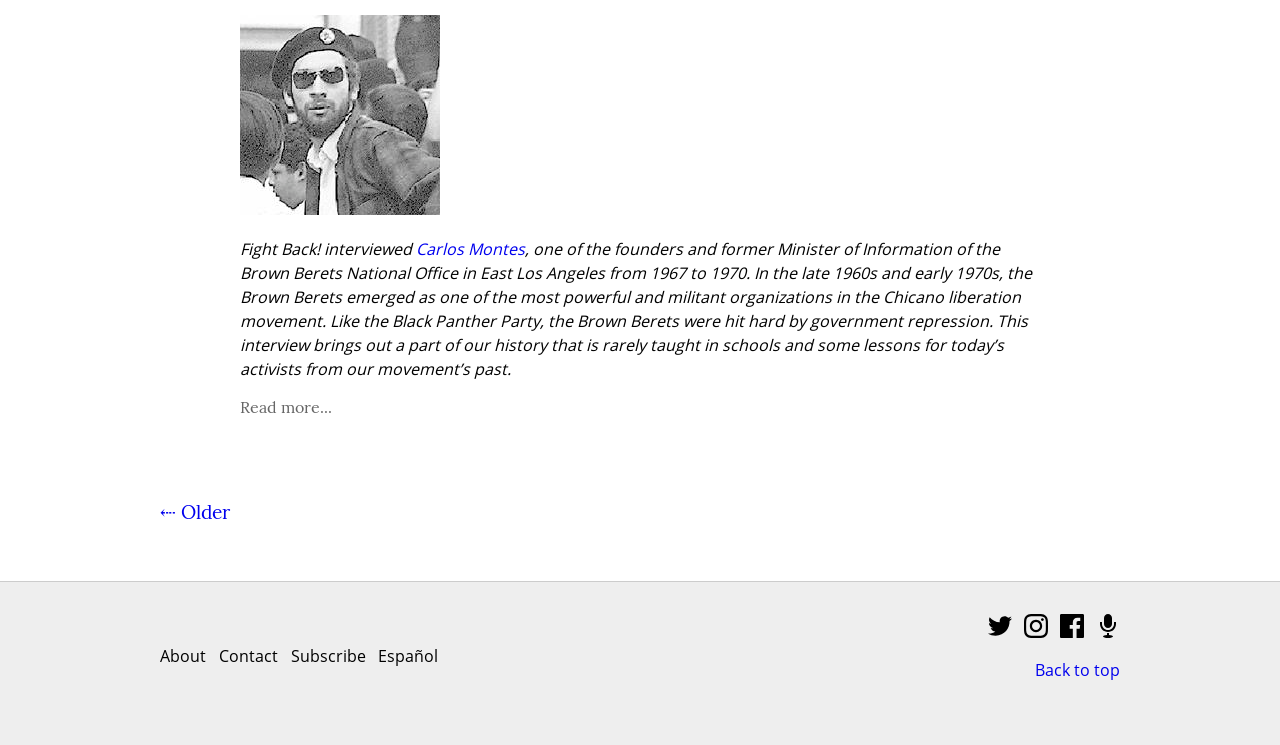Please identify the coordinates of the bounding box for the clickable region that will accomplish this instruction: "Go to the previous page".

[0.125, 0.671, 0.18, 0.703]